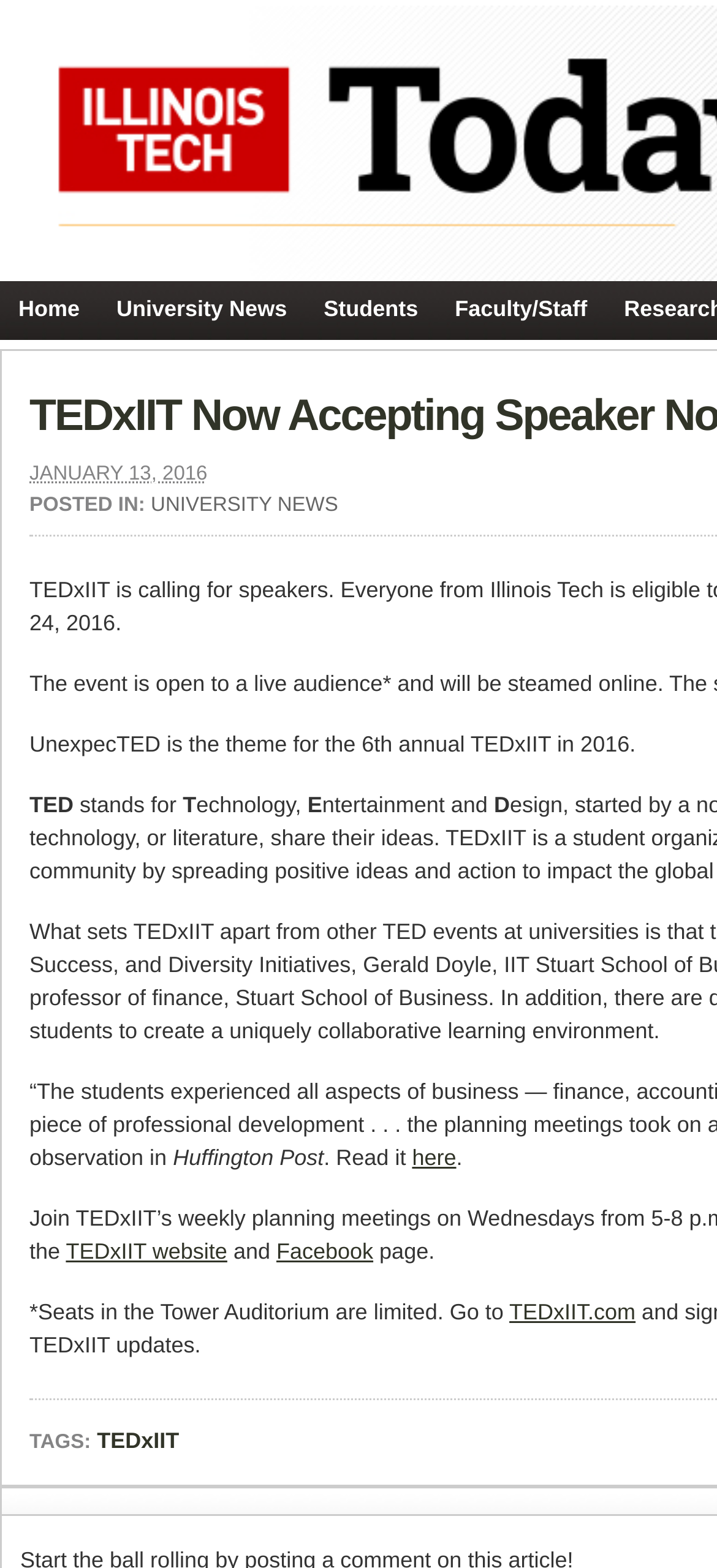What is the theme of TEDxIIT in 2016?
We need a detailed and exhaustive answer to the question. Please elaborate.

I found the answer by reading the text 'UnexpecTED is the theme for the 6th annual TEDxIIT in 2016.' which is located in the middle of the webpage.